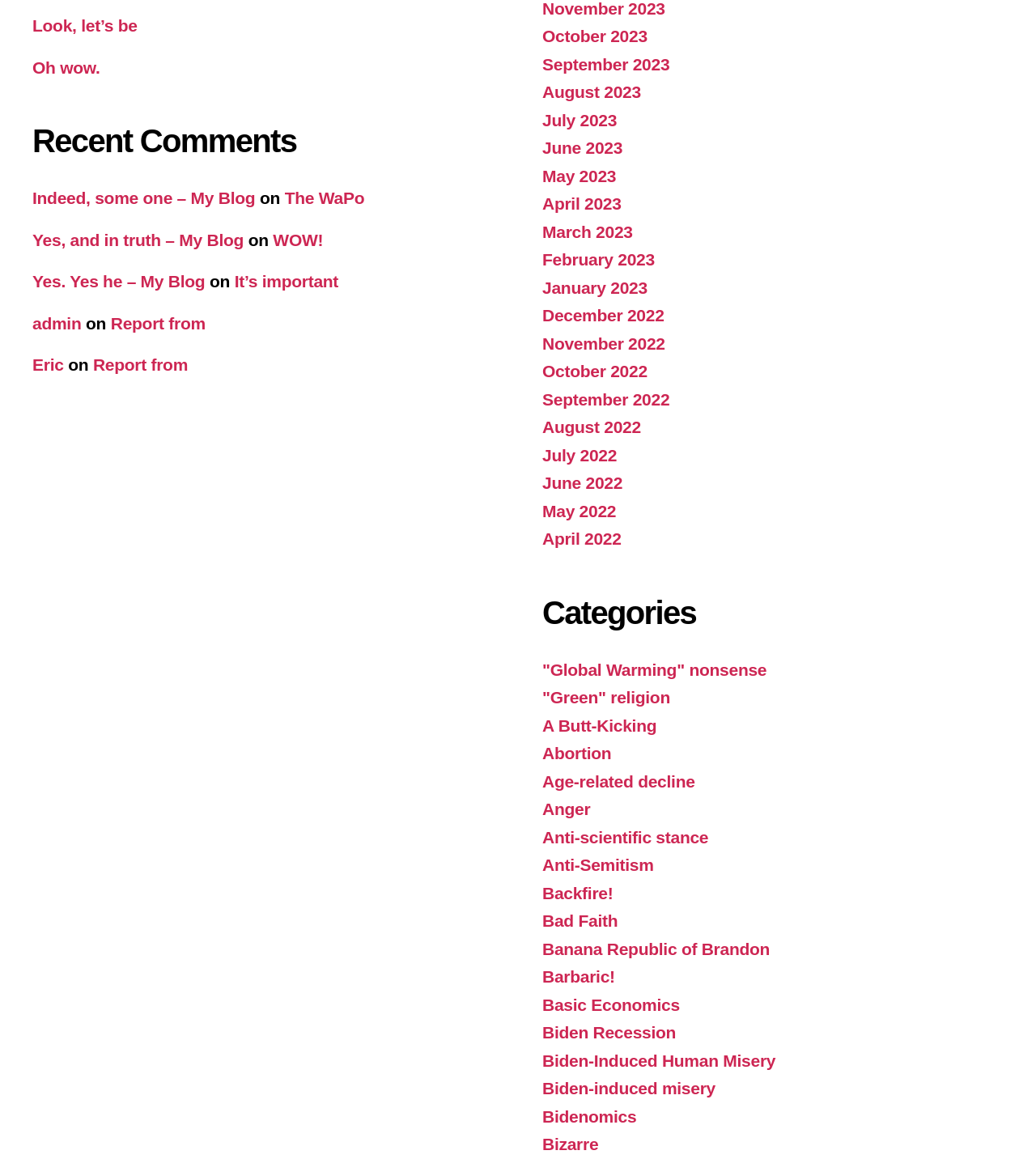Provide a brief response to the question below using one word or phrase:
What type of content is presented on the webpage?

Blog posts and comments